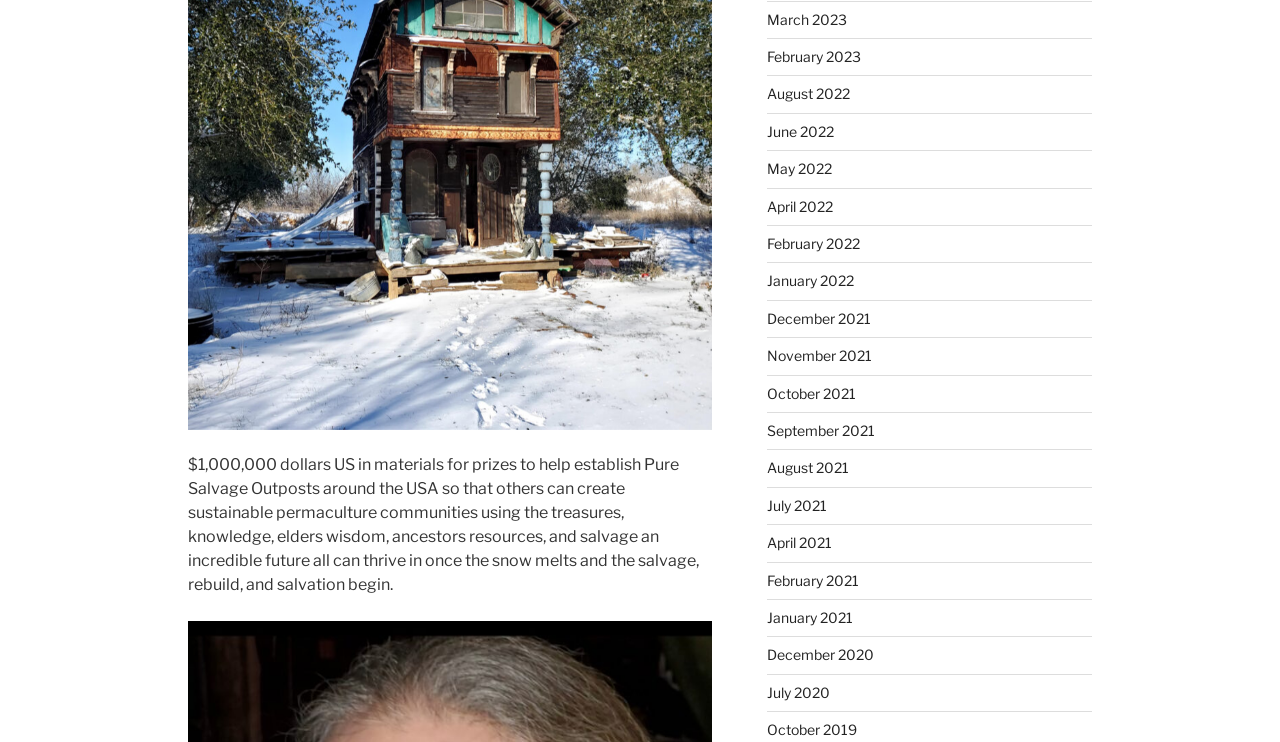Locate the bounding box coordinates of the clickable region necessary to complete the following instruction: "download the eSSENTIAL Accessibility assistive technology app". Provide the coordinates in the format of four float numbers between 0 and 1, i.e., [left, top, right, bottom].

None